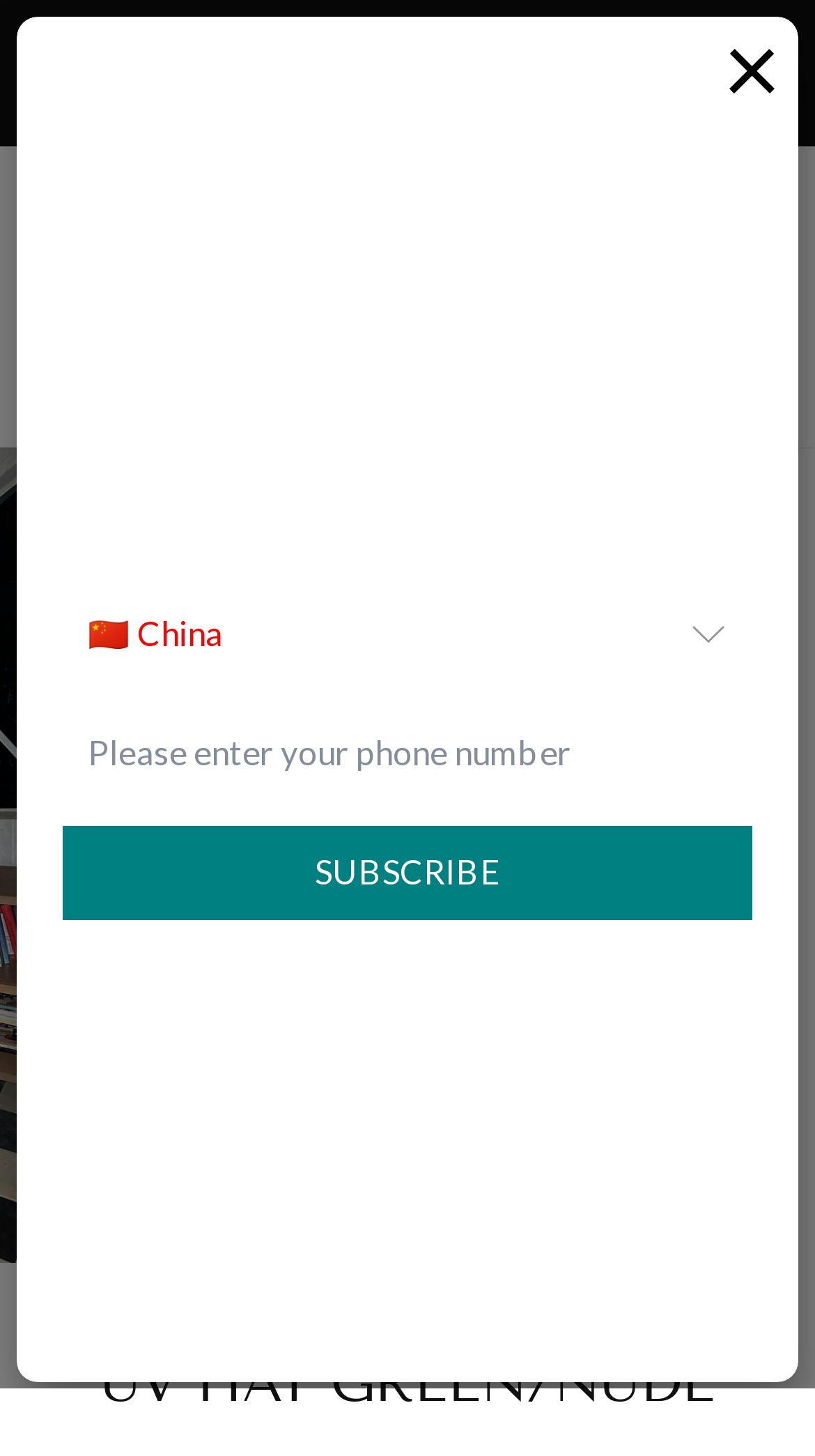What is the name of the hat?
Could you please answer the question thoroughly and with as much detail as possible?

I found the answer by looking at the heading element 'UV HAT GREEN/NUDE' which is likely to be the name of the product being displayed on the webpage.